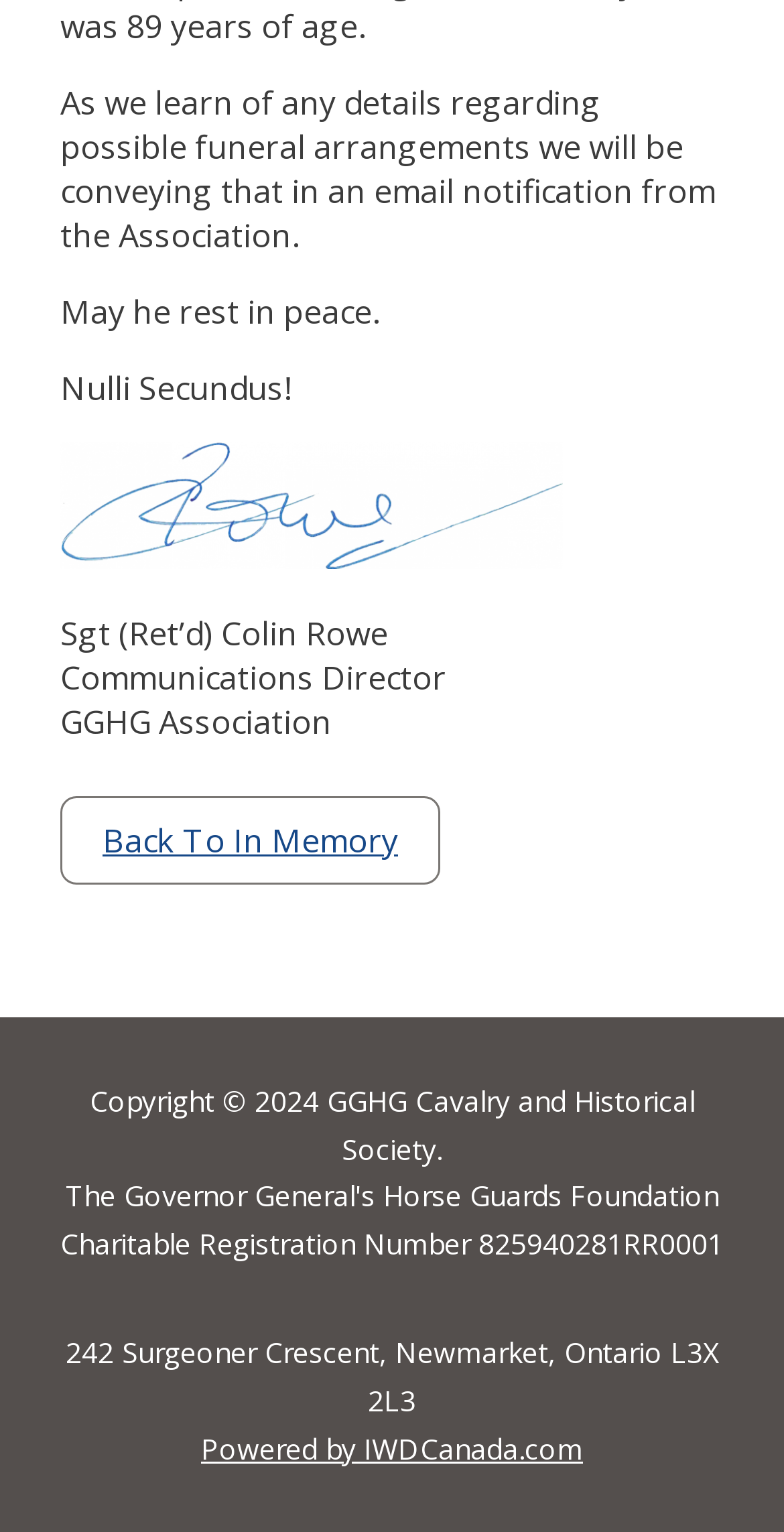What is the name of the organization?
Based on the image, answer the question with as much detail as possible.

I found the text 'GGHG Association' in the StaticText element with bounding box coordinates [0.077, 0.456, 0.423, 0.485], which suggests that it is the name of the organization or association related to the webpage.